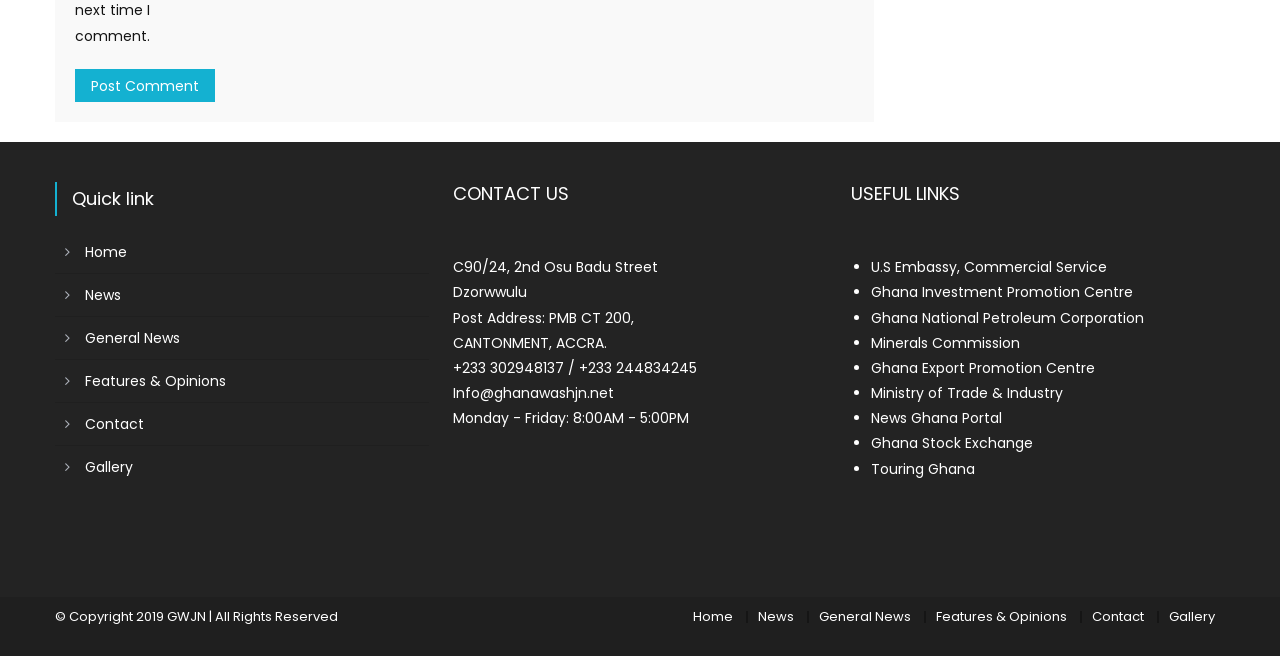Please identify the bounding box coordinates of the clickable element to fulfill the following instruction: "Go to 'Gallery' page". The coordinates should be four float numbers between 0 and 1, i.e., [left, top, right, bottom].

[0.913, 0.925, 0.949, 0.954]